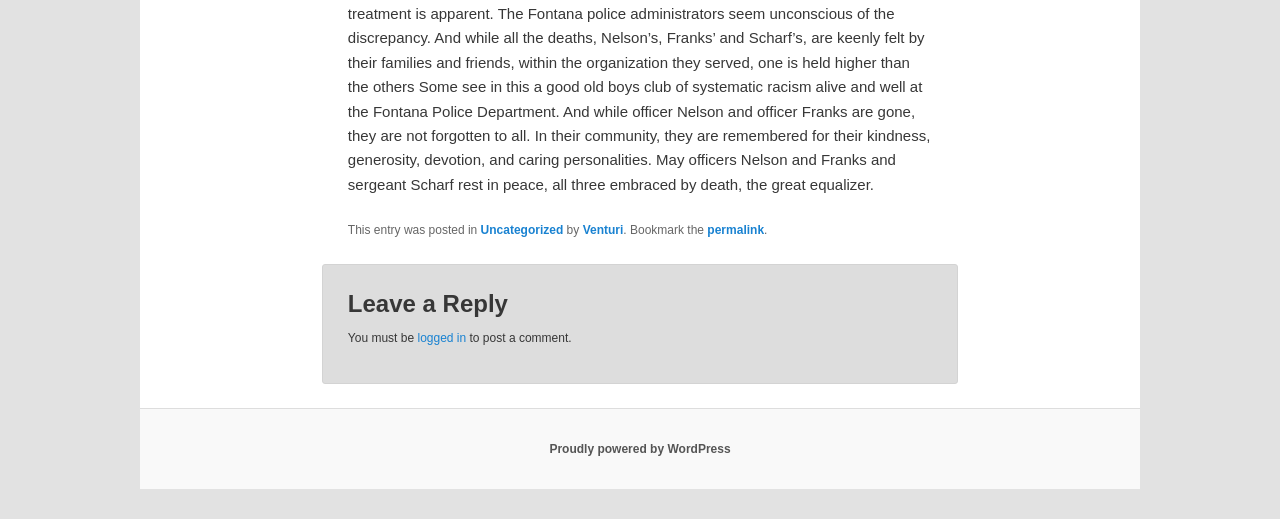Based on the image, provide a detailed response to the question:
What is the purpose of the section with 'Leave a Reply' heading?

I found the purpose of the section with 'Leave a Reply' heading by looking at the context of the section, which includes a message saying 'You must be logged in to post a comment.', indicating that the purpose of this section is to post a comment.